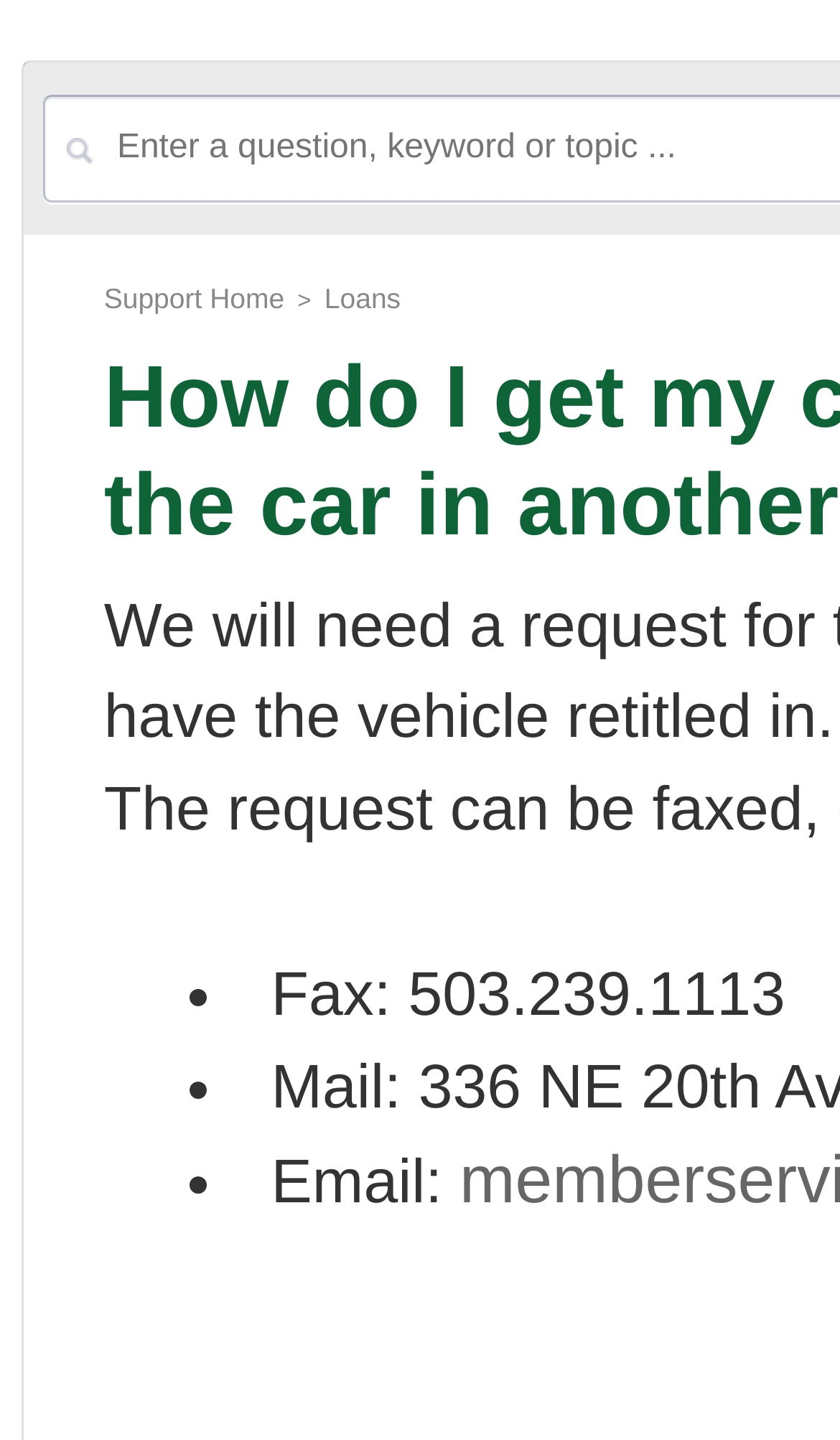Give a comprehensive overview of the webpage, including key elements.

The webpage appears to be a support page from Oregonians Credit Union, specifically addressing the question "How do I get my car title so I can register the car in another state?" 

At the top, there are three navigation links: "Support Home" on the left, followed by a greater-than symbol, and then "Loans" on the right. 

Below these links, there is a list of contact information. The list has three items, each marked with a bullet point. The first item displays the fax number, 503.239.1113. The second item is not explicitly stated, but it is likely another contact method. The third item is an email address, although the actual email address is not provided.